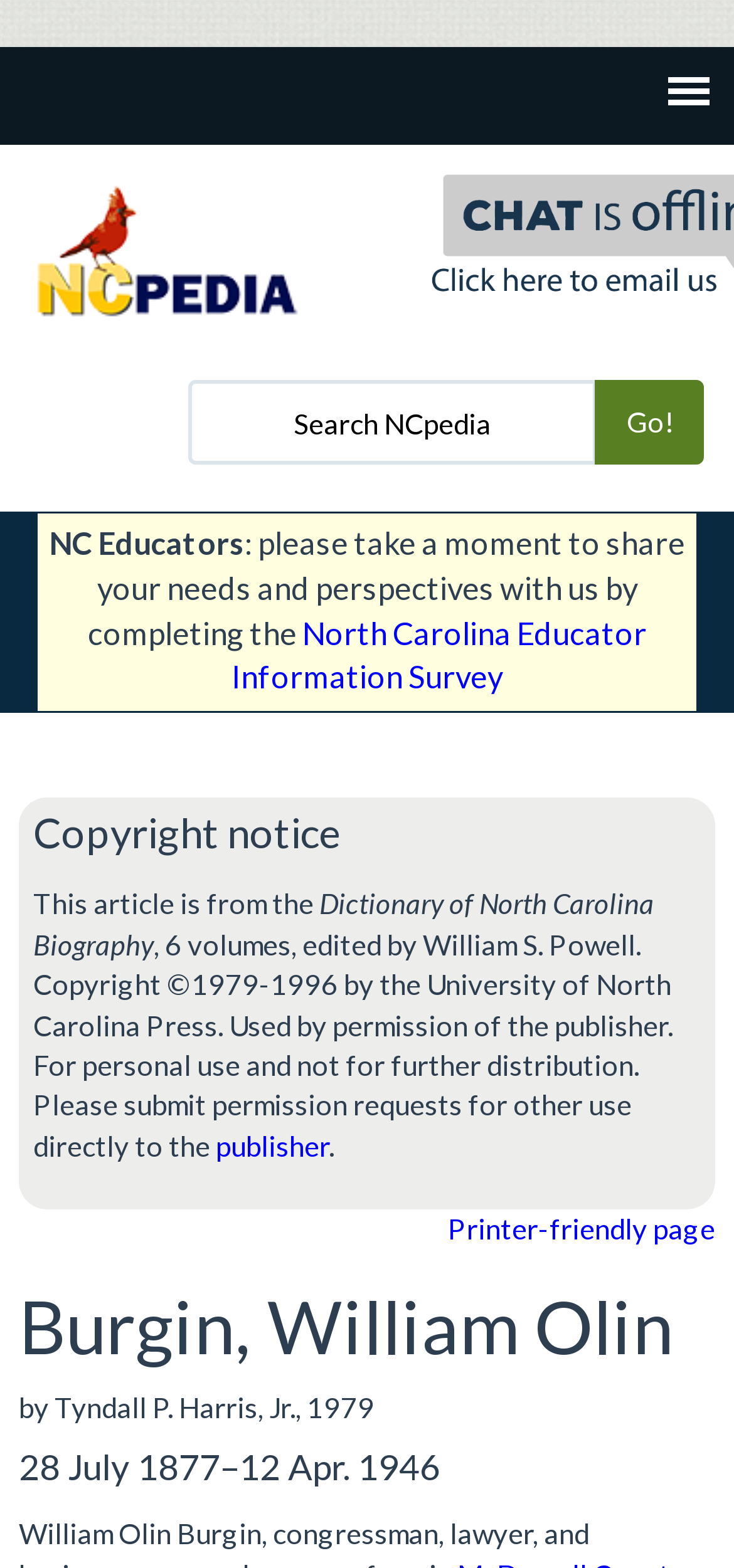Summarize the webpage with a detailed and informative caption.

The webpage is about William Olin Burgin, with the title "Burgin, William Olin | NCpedia" at the top. On the top-right corner, there is a link with no text. On the top-left corner, there is an NCpedia logo, which is an image. Below the logo, there is a search bar with a "Search NCpedia" textbox and a "Go!" button to the right of it.

Below the search bar, there is a section with the heading "NC Educators" followed by a paragraph of text asking educators to share their needs and perspectives by completing a survey. The survey link, "North Carolina Educator Information Survey", is provided below the paragraph.

Further down, there is a copyright notice section with a heading "Copyright notice". Below this heading, there is a paragraph of text describing the source of the article, which is from the "Dictionary of North Carolina Biography". The paragraph also mentions the copyright information and permission requests.

On the bottom-left corner, there is a link to the publisher. Below this link, there is a "Printer-friendly page" link. The main content of the webpage starts below this link, with a heading "Burgin, William Olin" followed by a subheading "by Tyndall P. Harris, Jr., 1979". Another heading "28 July 1877–12 Apr. 1946" is placed below the subheading.